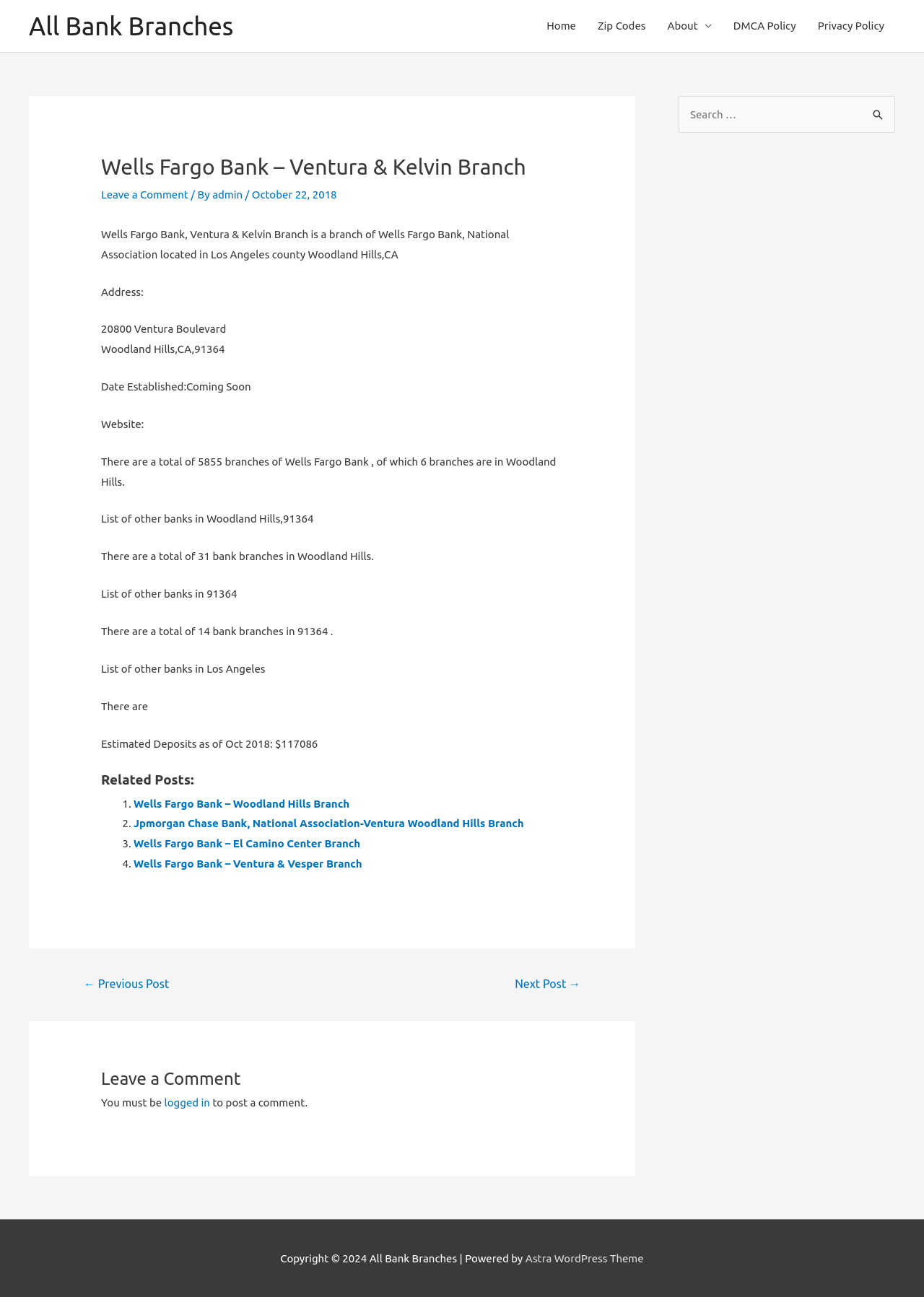Carefully examine the image and provide an in-depth answer to the question: What is the name of the website of Wells Fargo Bank?

I looked at the article section of the webpage, but it doesn't provide the website of Wells Fargo Bank.